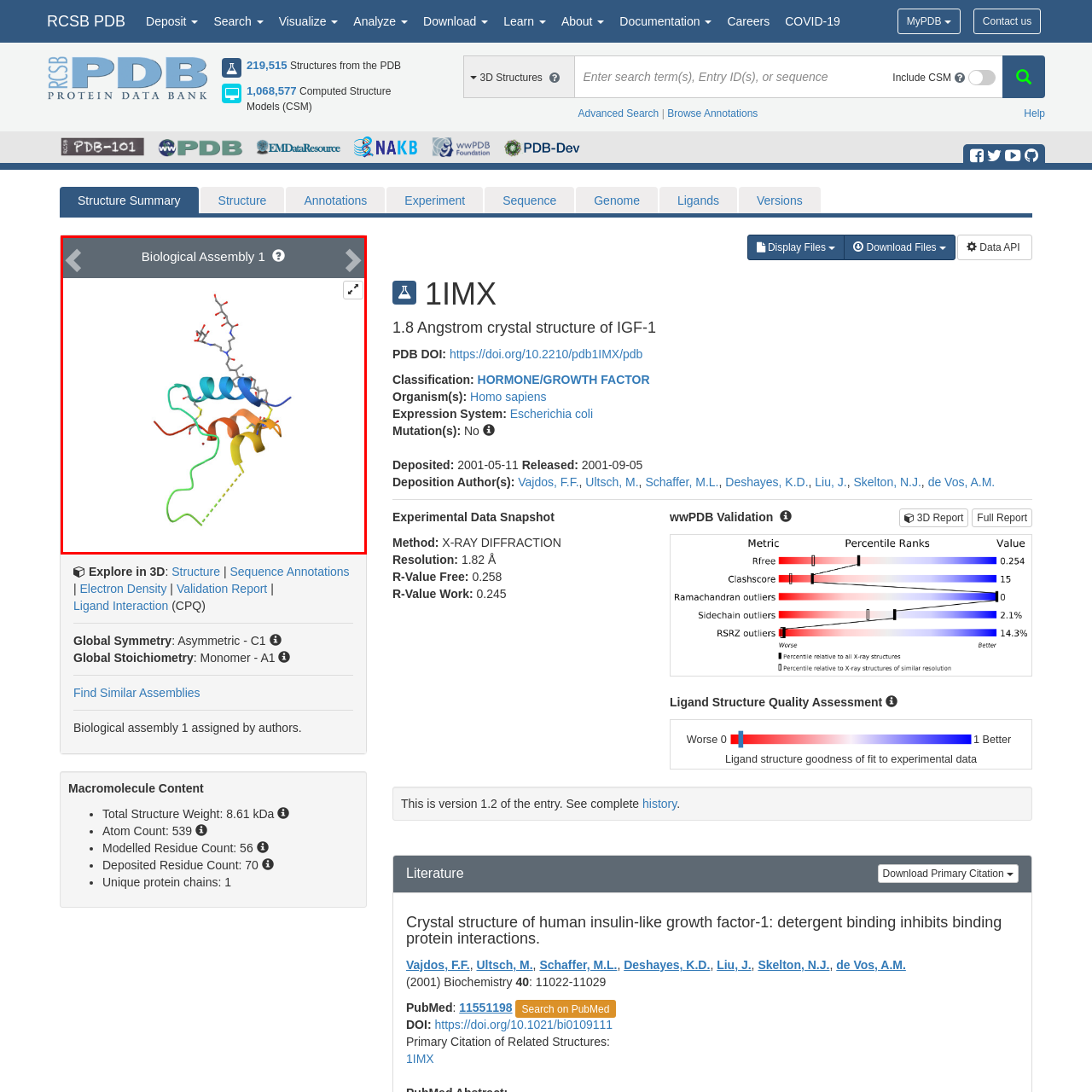Check the image highlighted in red, Where can this model be further analyzed and visualized?
 Please answer in a single word or phrase.

RCSB PDB website